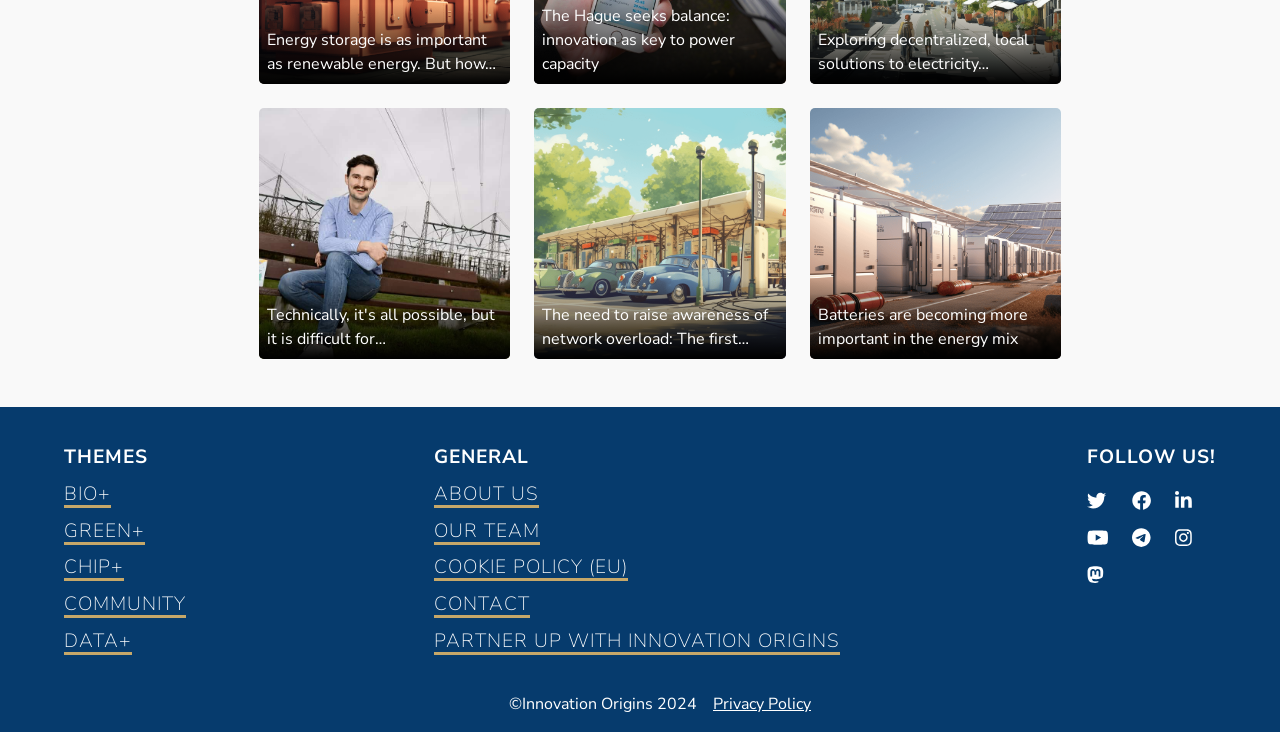Find the bounding box coordinates of the element's region that should be clicked in order to follow the given instruction: "Learn more about the Innovation Origins team". The coordinates should consist of four float numbers between 0 and 1, i.e., [left, top, right, bottom].

[0.339, 0.7, 0.421, 0.751]